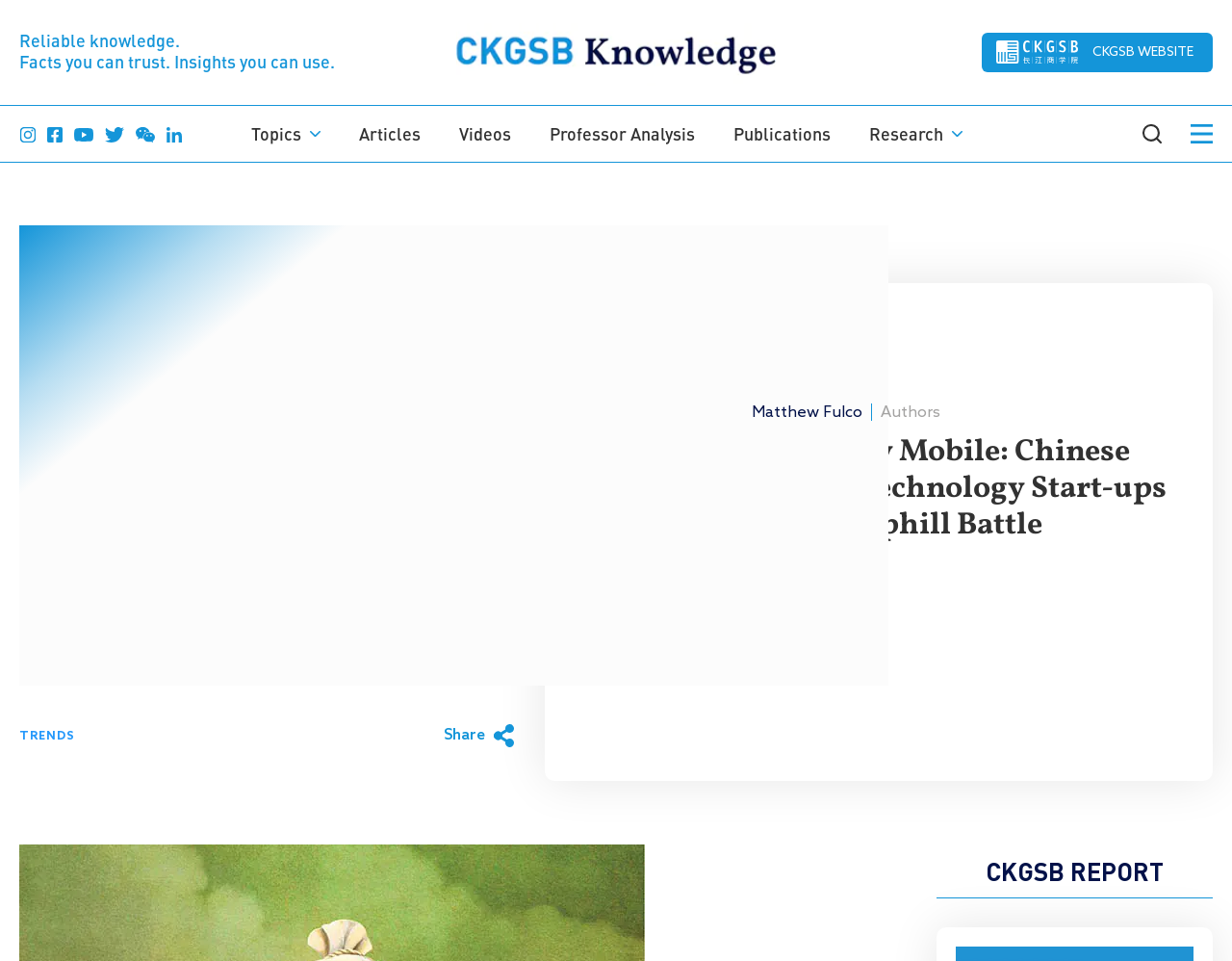Please provide the bounding box coordinates for the element that needs to be clicked to perform the following instruction: "Read the publication". The coordinates should be given as four float numbers between 0 and 1, i.e., [left, top, right, bottom].

[0.579, 0.11, 0.689, 0.169]